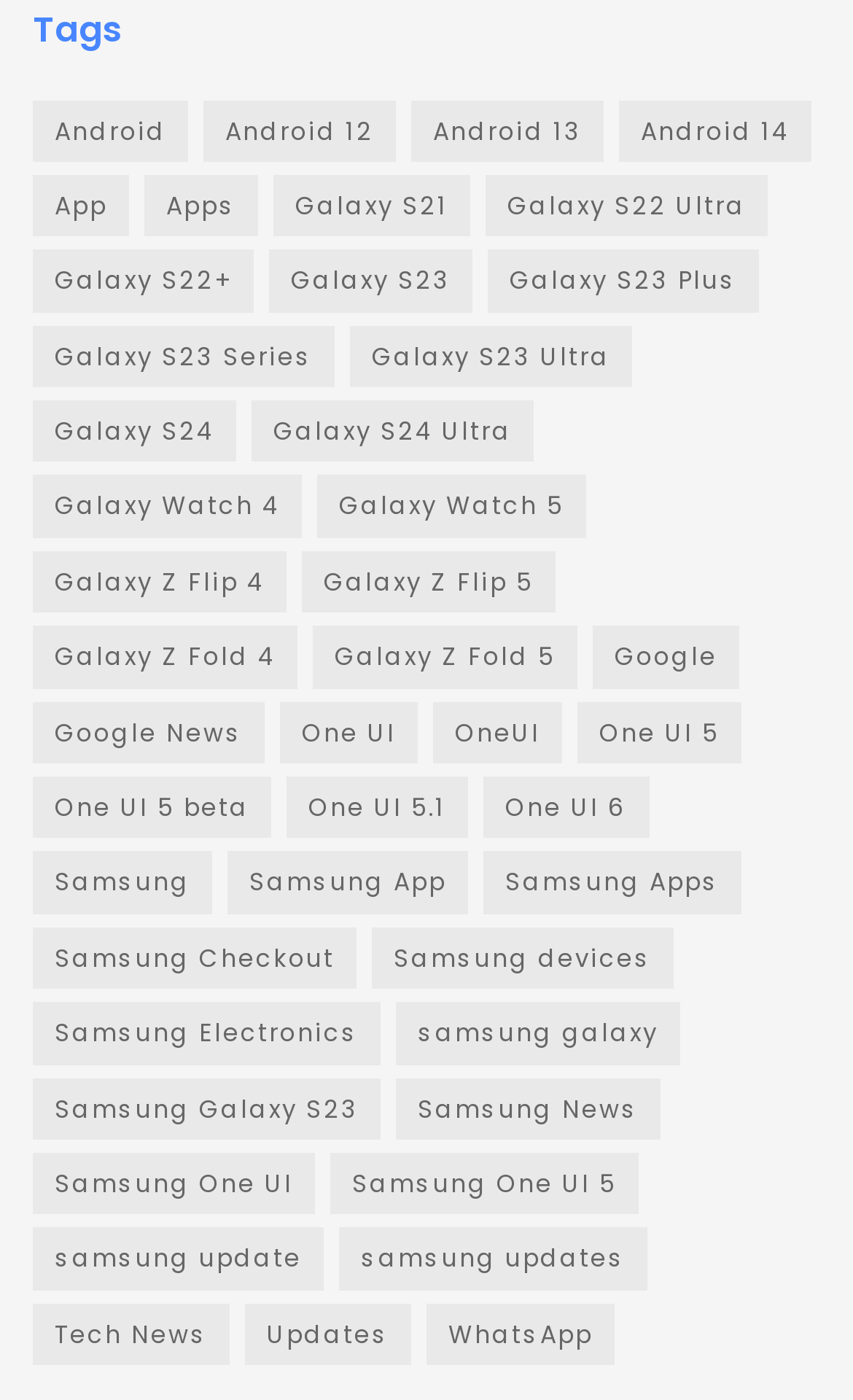Provide the bounding box coordinates for the UI element that is described by this text: "Samsung Galaxy S23". The coordinates should be in the form of four float numbers between 0 and 1: [left, top, right, bottom].

[0.038, 0.77, 0.446, 0.814]